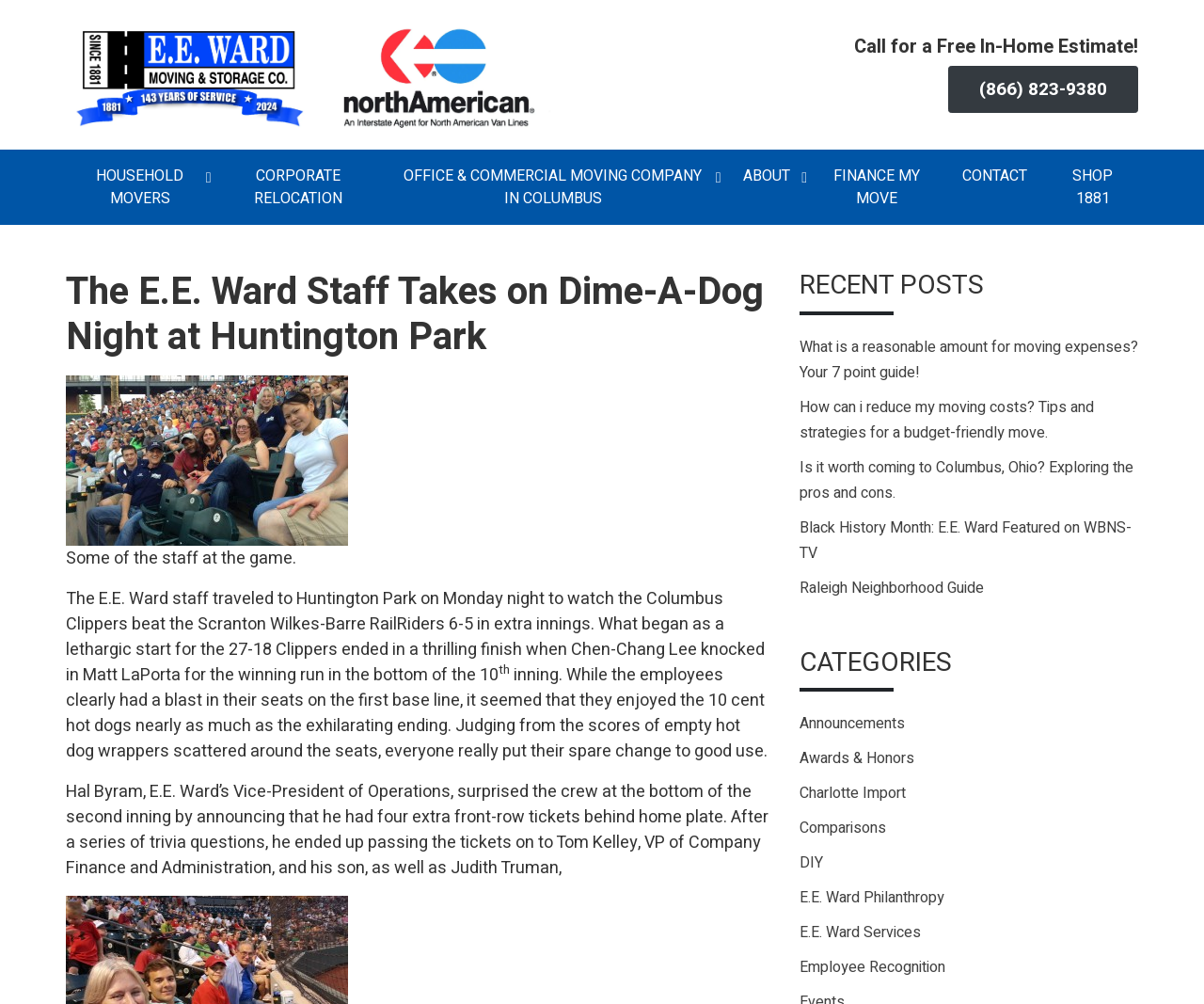What is the category of the post 'What is a reasonable amount for moving expenses? Your 7 point guide!'?
Identify the answer in the screenshot and reply with a single word or phrase.

Announcements